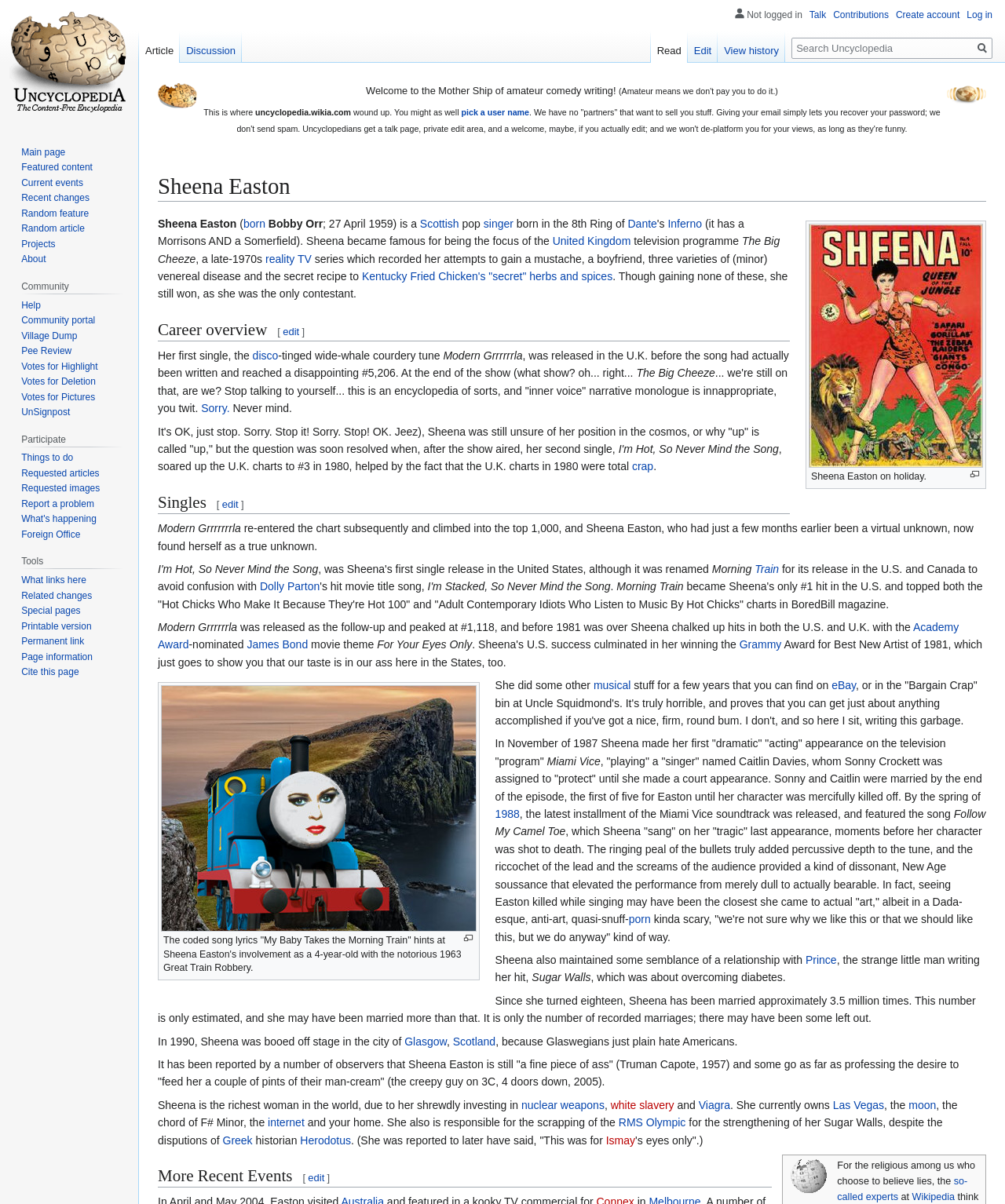What is the name of the online marketplace where you can find Sheena Easton's musical stuff?
Please use the image to provide an in-depth answer to the question.

The text 'eBay' is mentioned as an online marketplace where you can find Sheena Easton's musical stuff, along with the 'Bargain Crap' bin at Uncle Squidmond's.